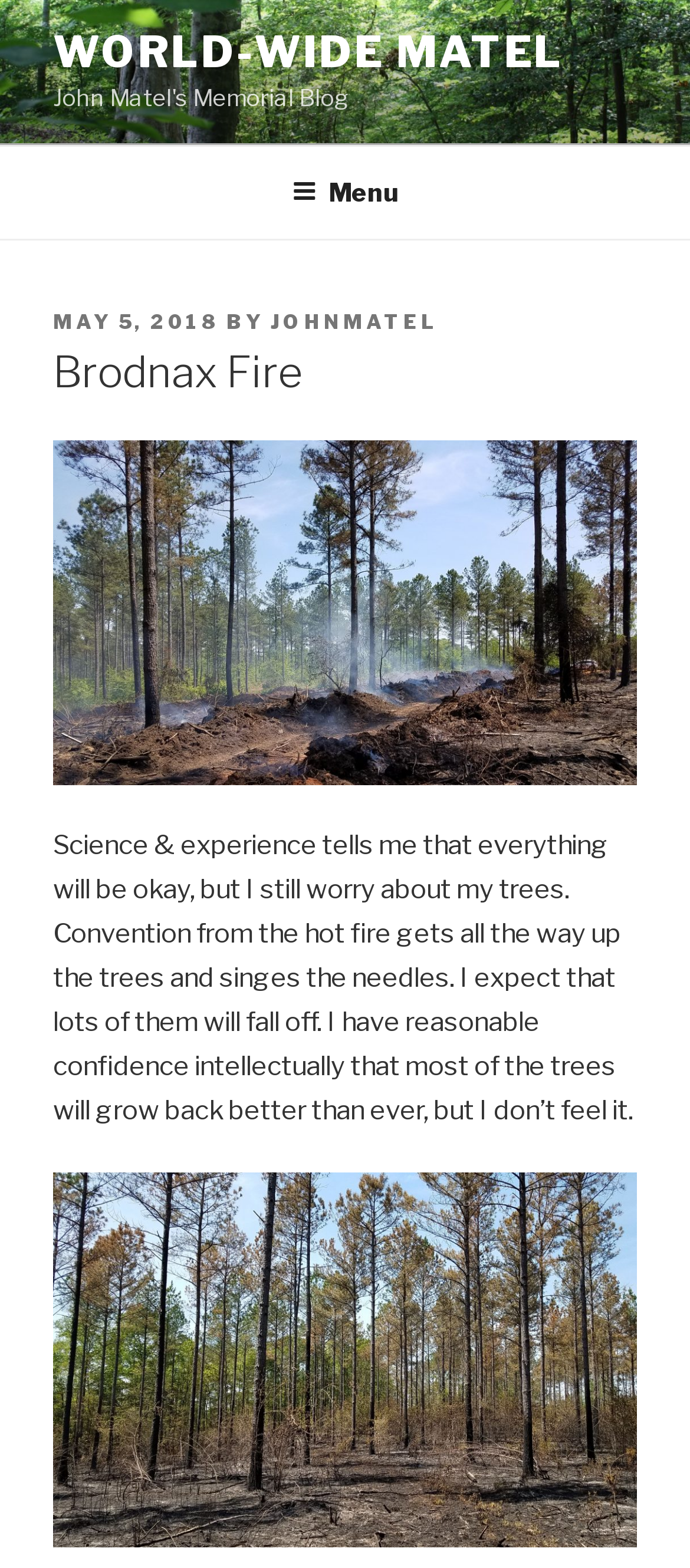Find the bounding box of the UI element described as follows: "World-Wide Matel".

[0.077, 0.017, 0.817, 0.05]